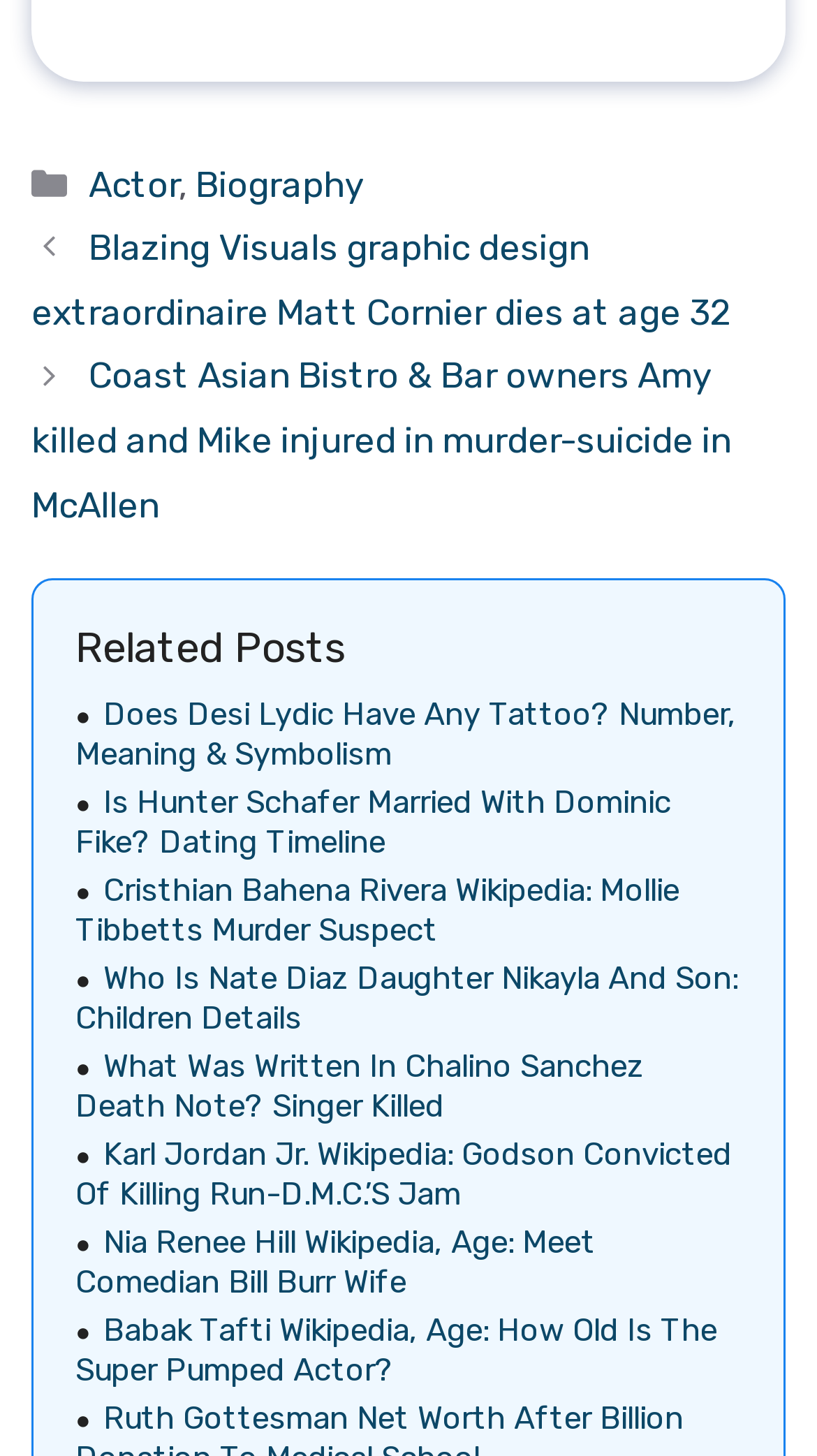How many links are in the navigation section?
Give a detailed response to the question by analyzing the screenshot.

I examined the navigation section and found two links, which are 'Blazing Visuals graphic design extraordinaire Matt Cornier dies at age 32' and 'Coast Asian Bistro & Bar owners Amy killed and Mike injured in murder-suicide in McAllen', so there are 2 links in the navigation section.